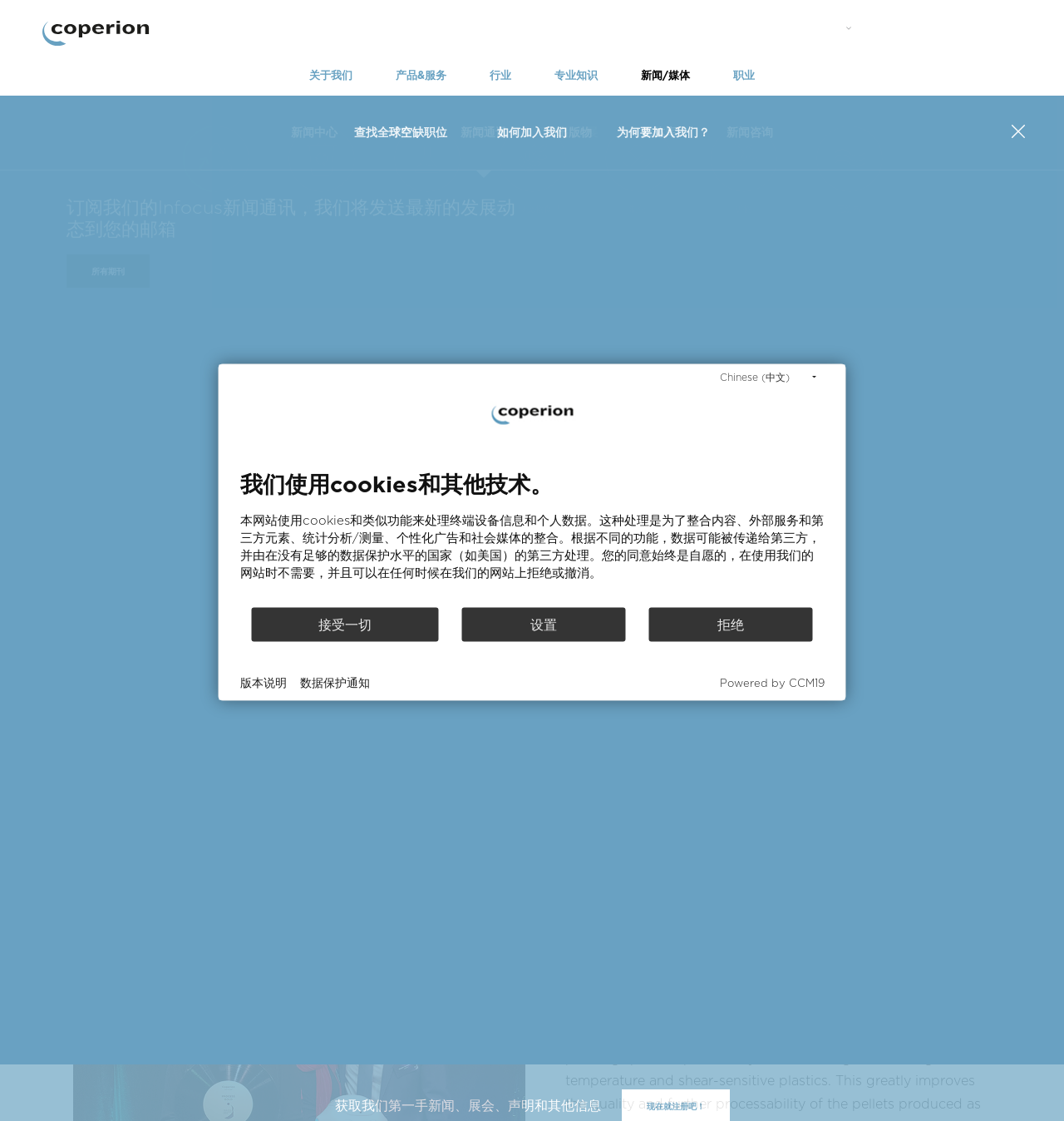Determine the bounding box coordinates of the section to be clicked to follow the instruction: "View the '版本说明'". The coordinates should be given as four float numbers between 0 and 1, formatted as [left, top, right, bottom].

[0.225, 0.602, 0.269, 0.616]